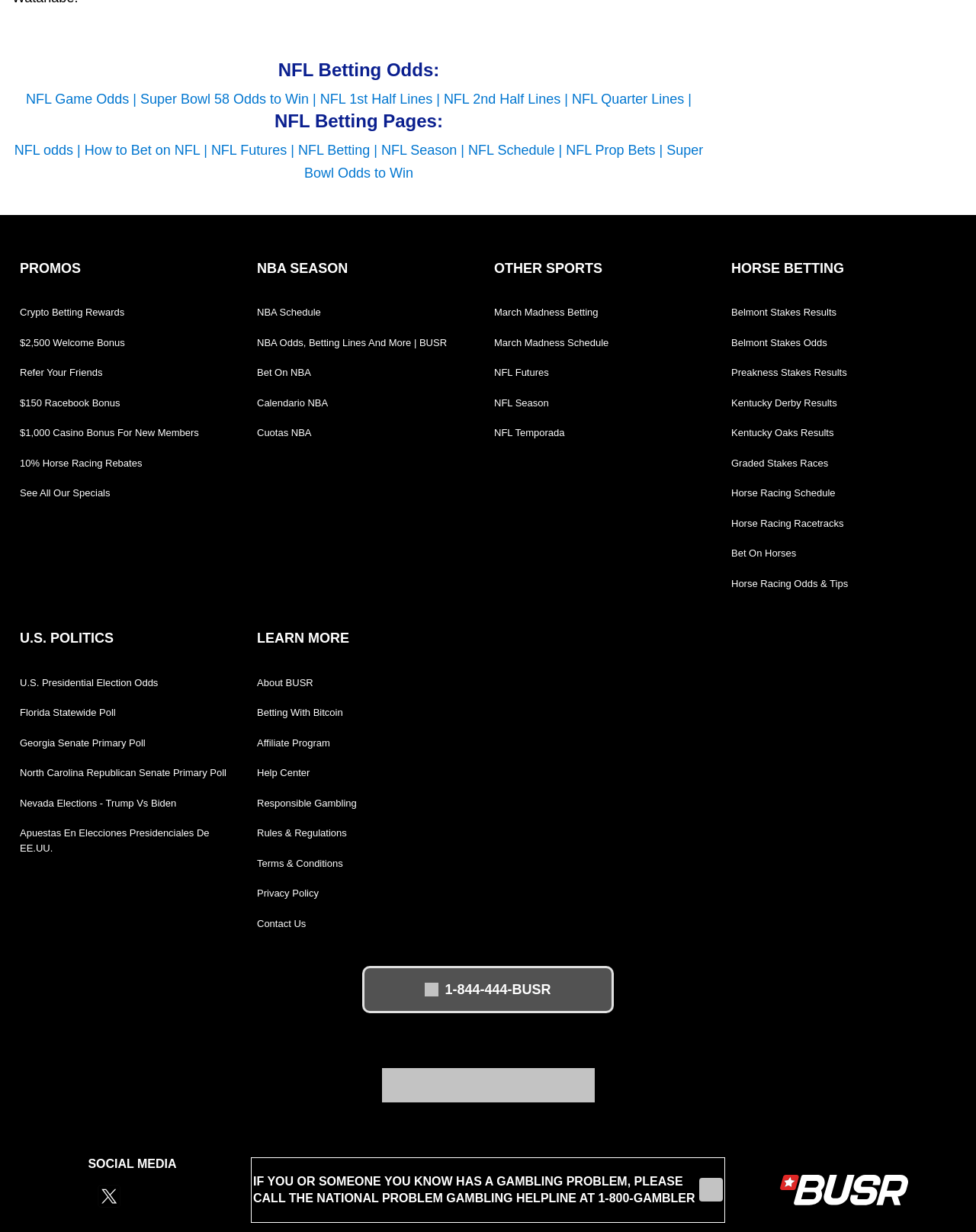Identify the bounding box coordinates of the clickable region necessary to fulfill the following instruction: "View NFL Futures page". The bounding box coordinates should be four float numbers between 0 and 1, i.e., [left, top, right, bottom].

[0.216, 0.116, 0.305, 0.128]